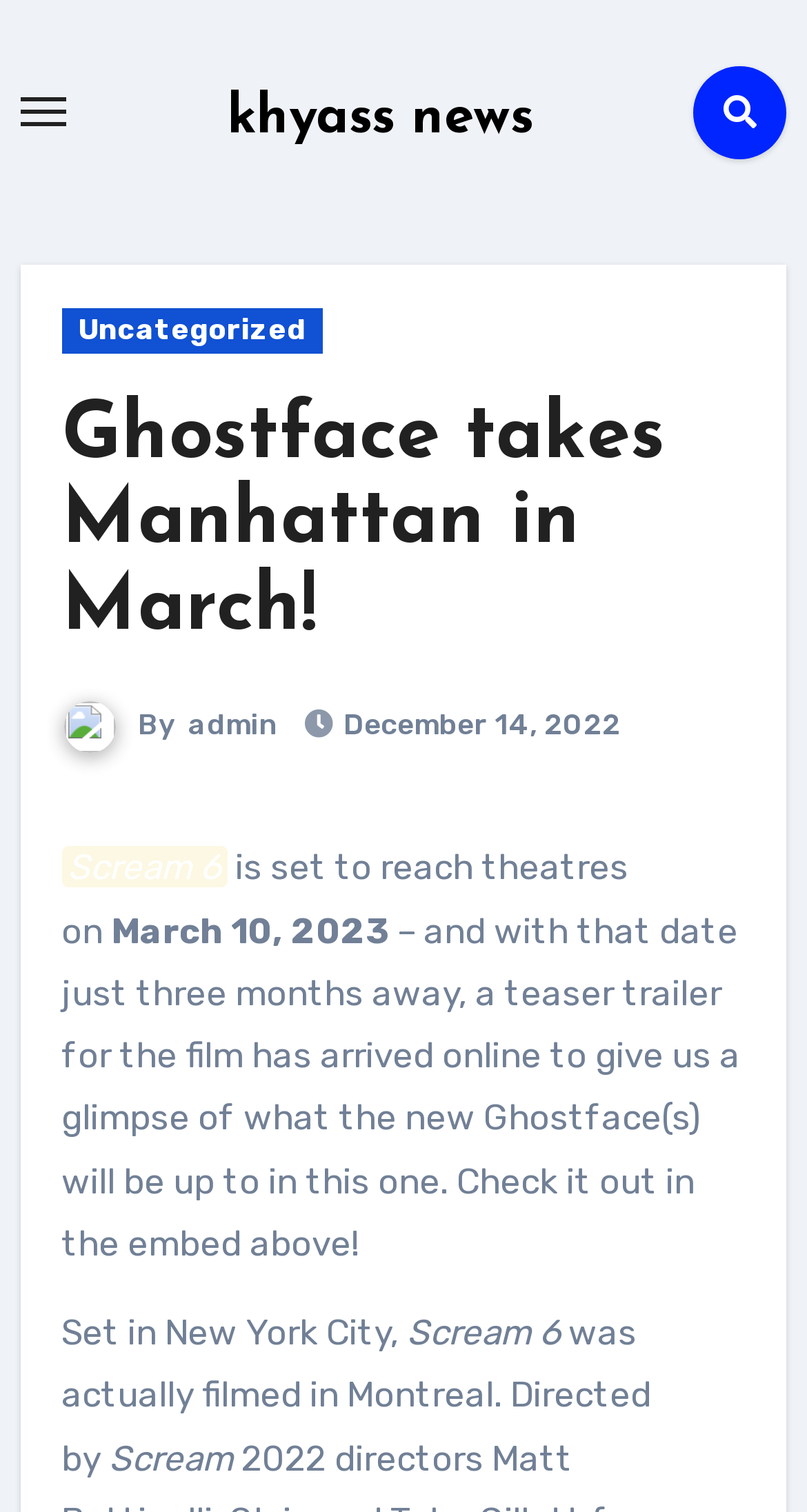Locate the bounding box coordinates of the region to be clicked to comply with the following instruction: "Check out the teaser trailer". The coordinates must be four float numbers between 0 and 1, in the form [left, top, right, bottom].

[0.076, 0.601, 0.917, 0.836]